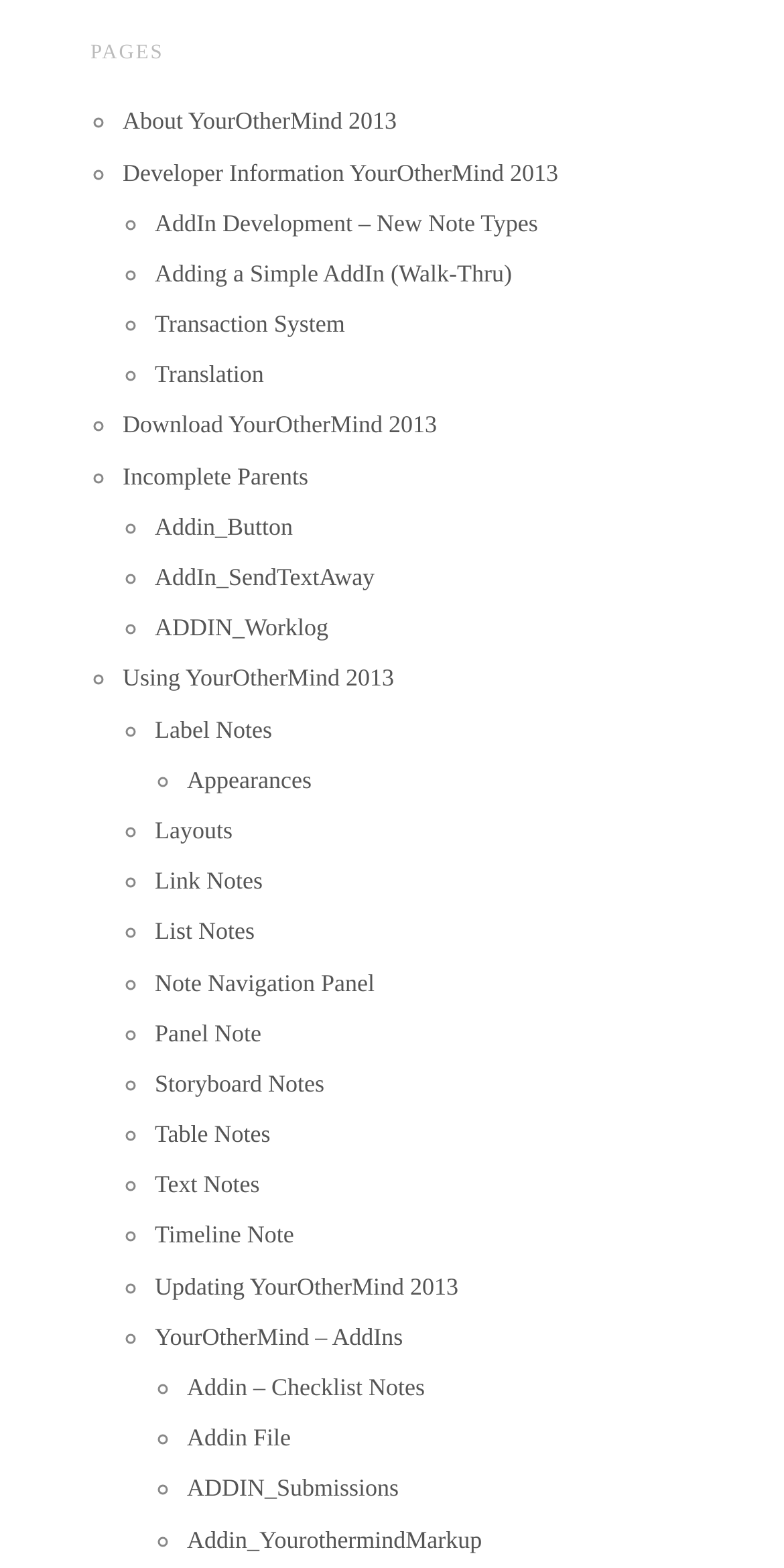Please identify the bounding box coordinates of the region to click in order to complete the task: "Download YourOtherMind 2013". The coordinates must be four float numbers between 0 and 1, specified as [left, top, right, bottom].

[0.156, 0.262, 0.557, 0.28]